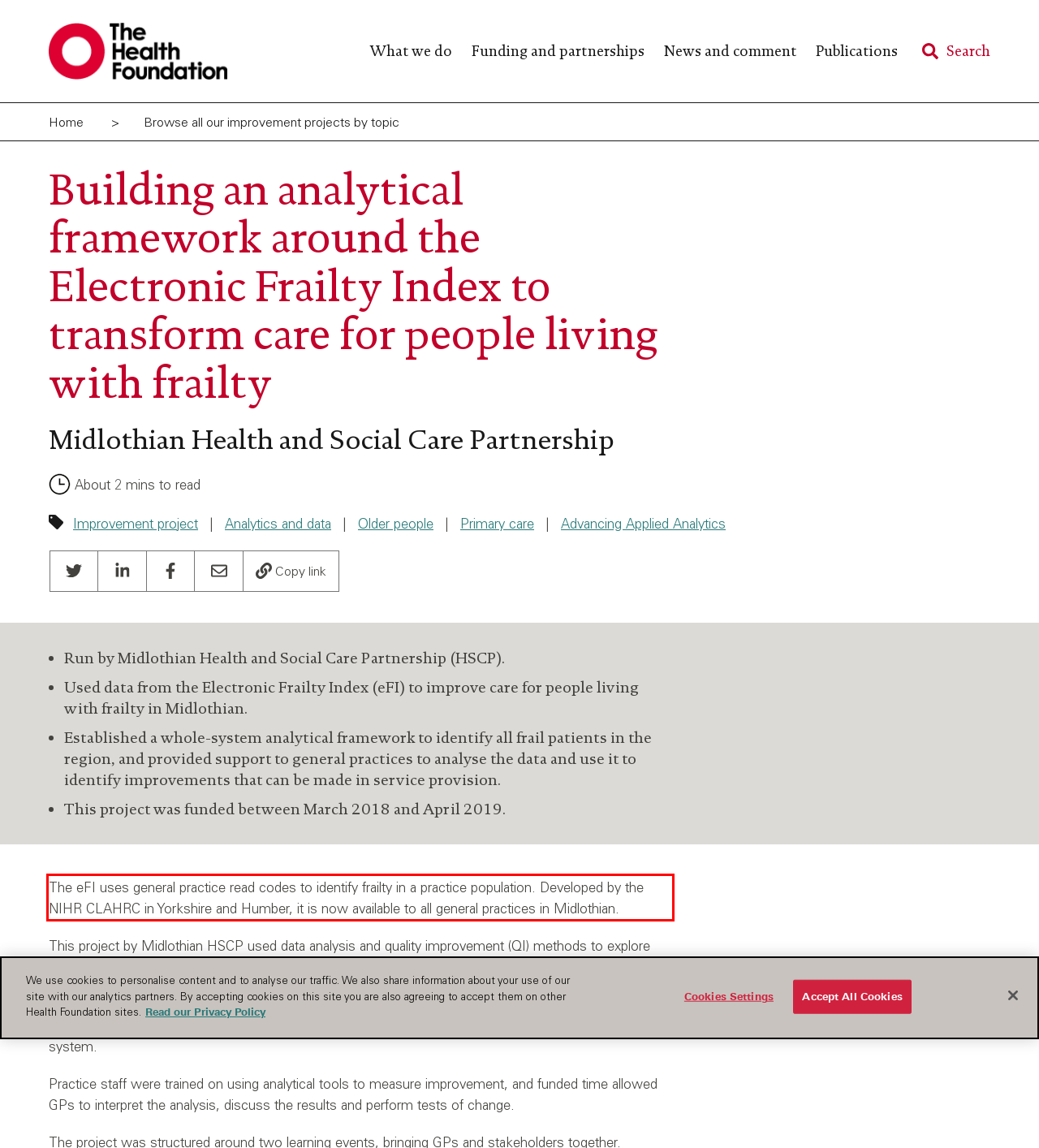Using the webpage screenshot, recognize and capture the text within the red bounding box.

The eFI uses general practice read codes to identify frailty in a practice population. Developed by the NIHR CLAHRC in Yorkshire and Humber, it is now available to all general practices in Midlothian.